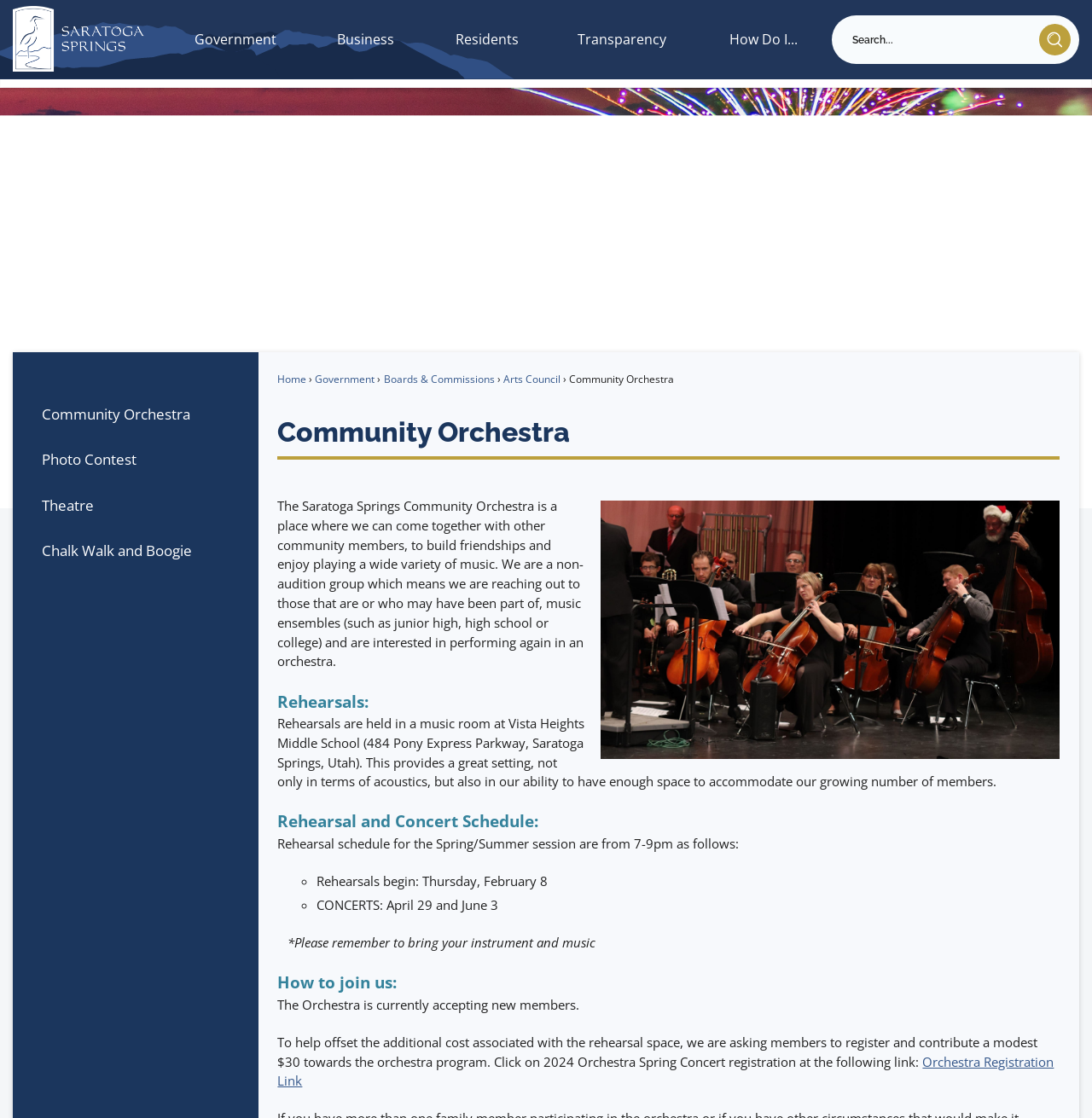Using the given description, provide the bounding box coordinates formatted as (top-left x, top-left y, bottom-right x, bottom-right y), with all values being floating point numbers between 0 and 1. Description: Boards & Commissions

[0.351, 0.332, 0.453, 0.345]